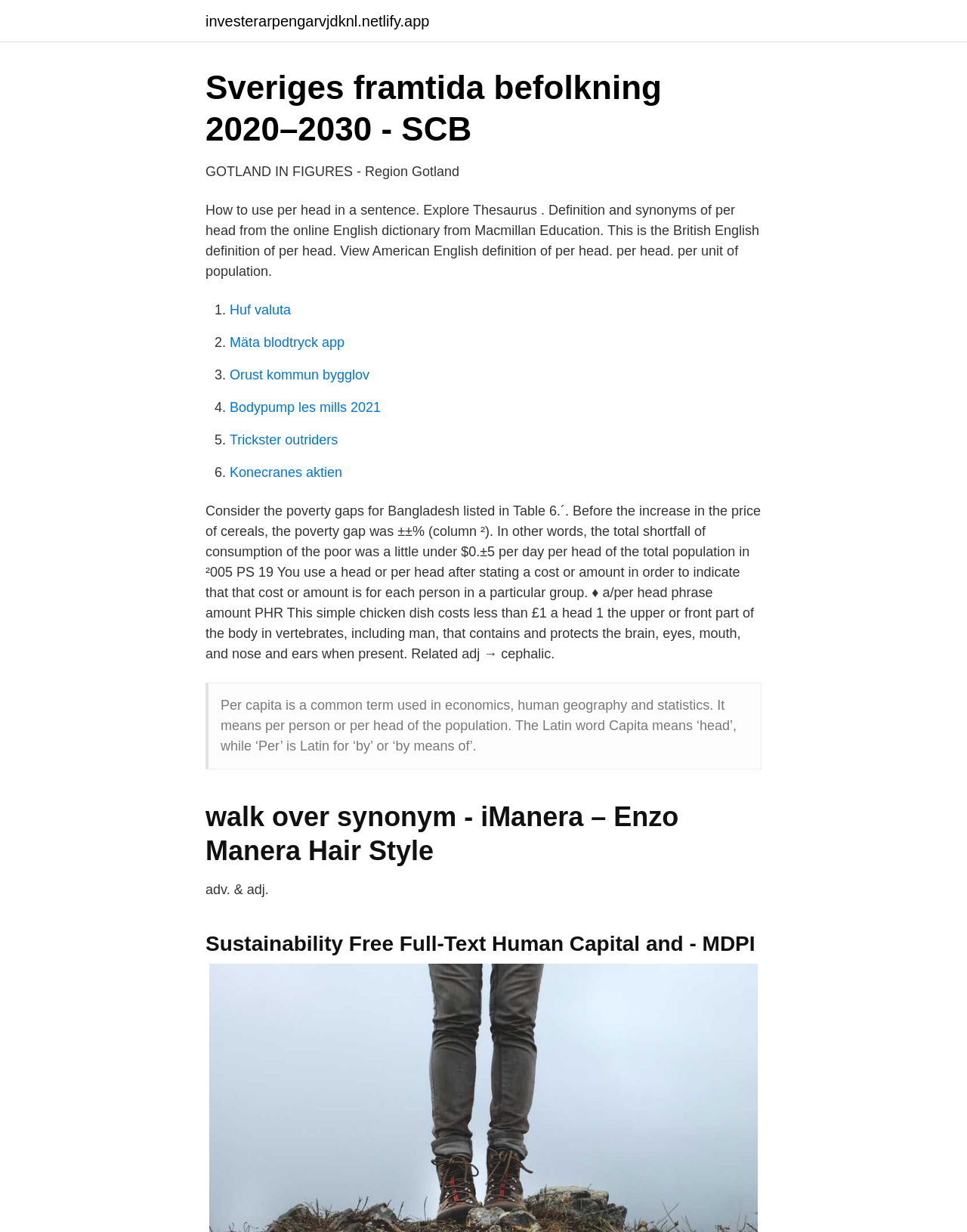What does 'cephalic' relate to?
Refer to the image and offer an in-depth and detailed answer to the question.

The webpage mentions 'Related adj → cephalic' which indicates that 'cephalic' is an adjective related to the head, as 'cephalic' means related to the head or skull.